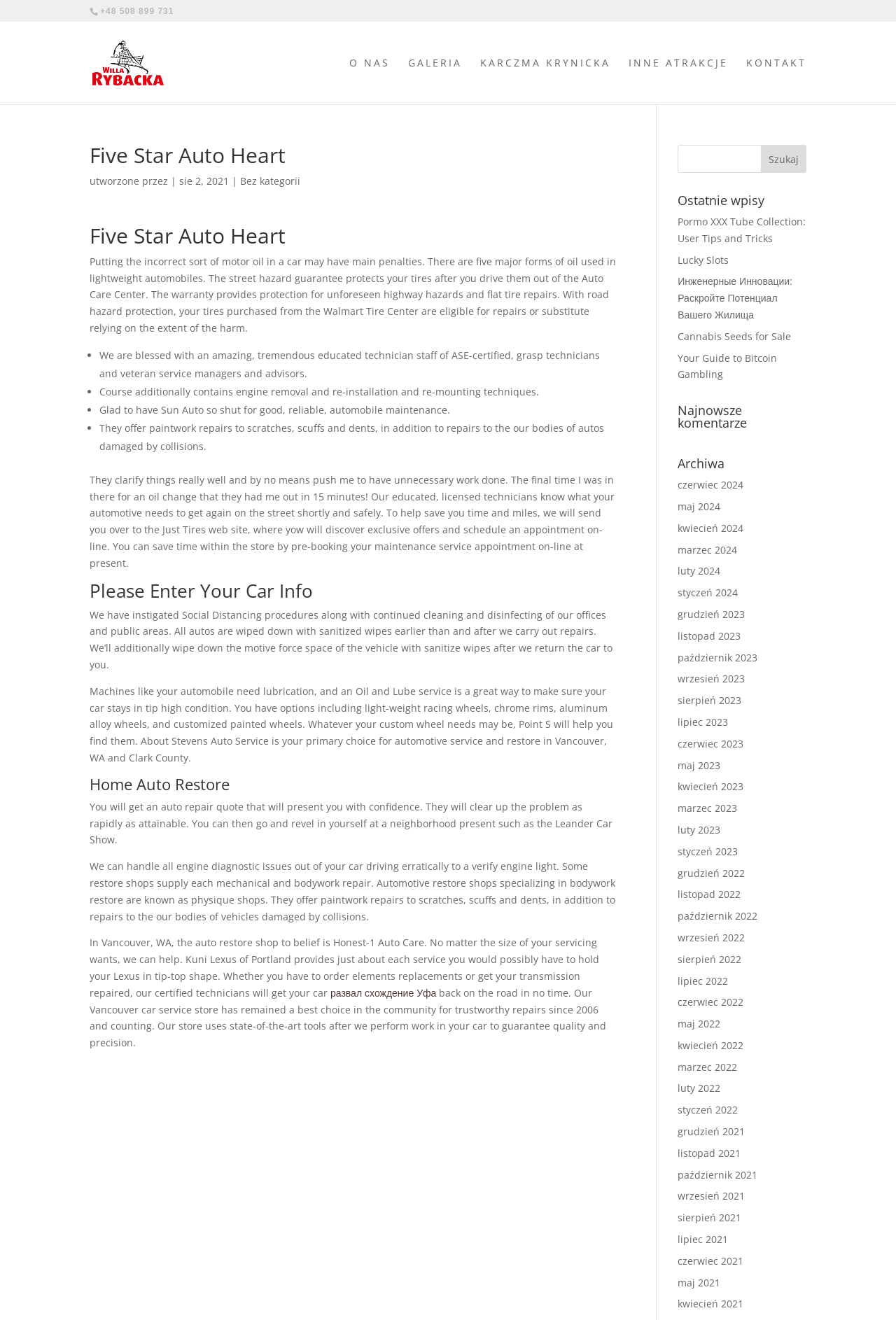What is the phone number on the webpage?
Based on the image, give a concise answer in the form of a single word or short phrase.

+48 508 899 731